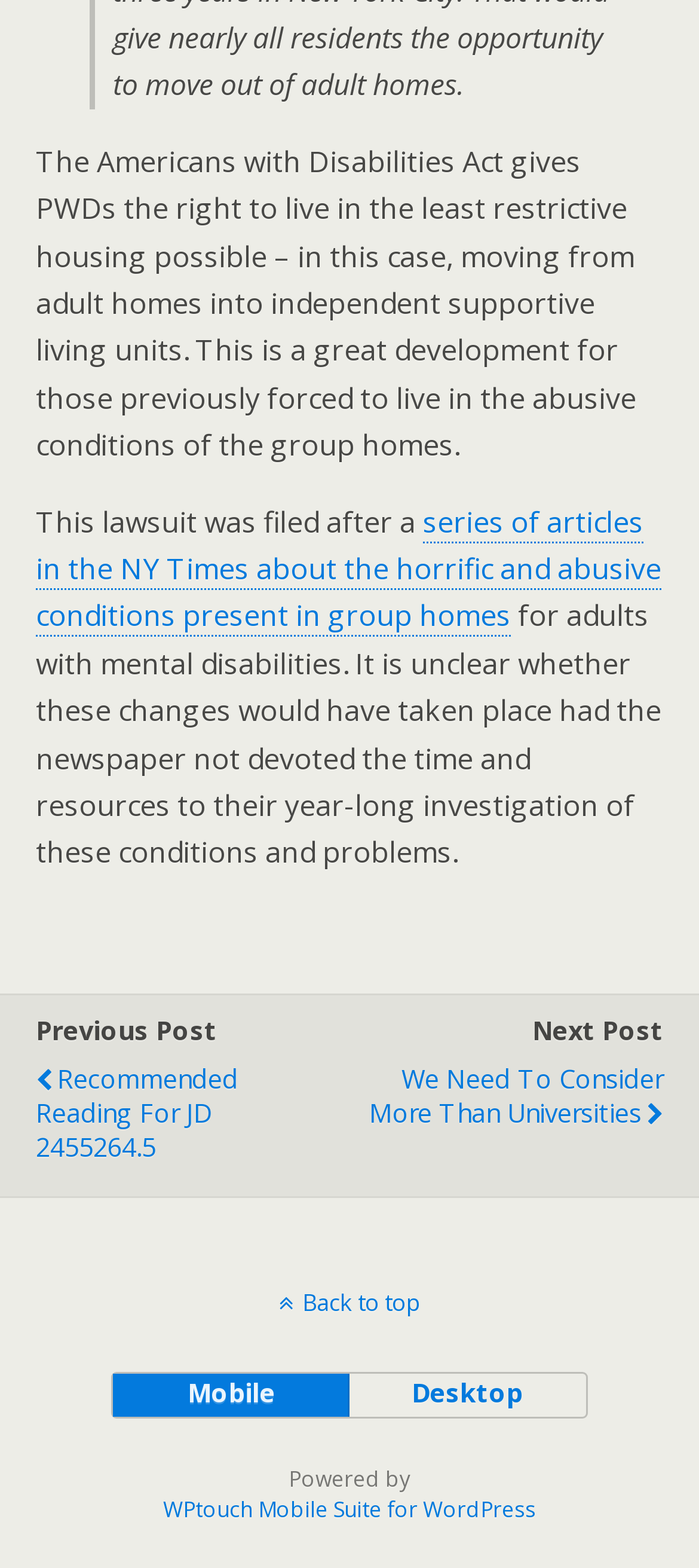Give the bounding box coordinates for this UI element: "Back to top". The coordinates should be four float numbers between 0 and 1, arranged as [left, top, right, bottom].

[0.0, 0.82, 1.0, 0.84]